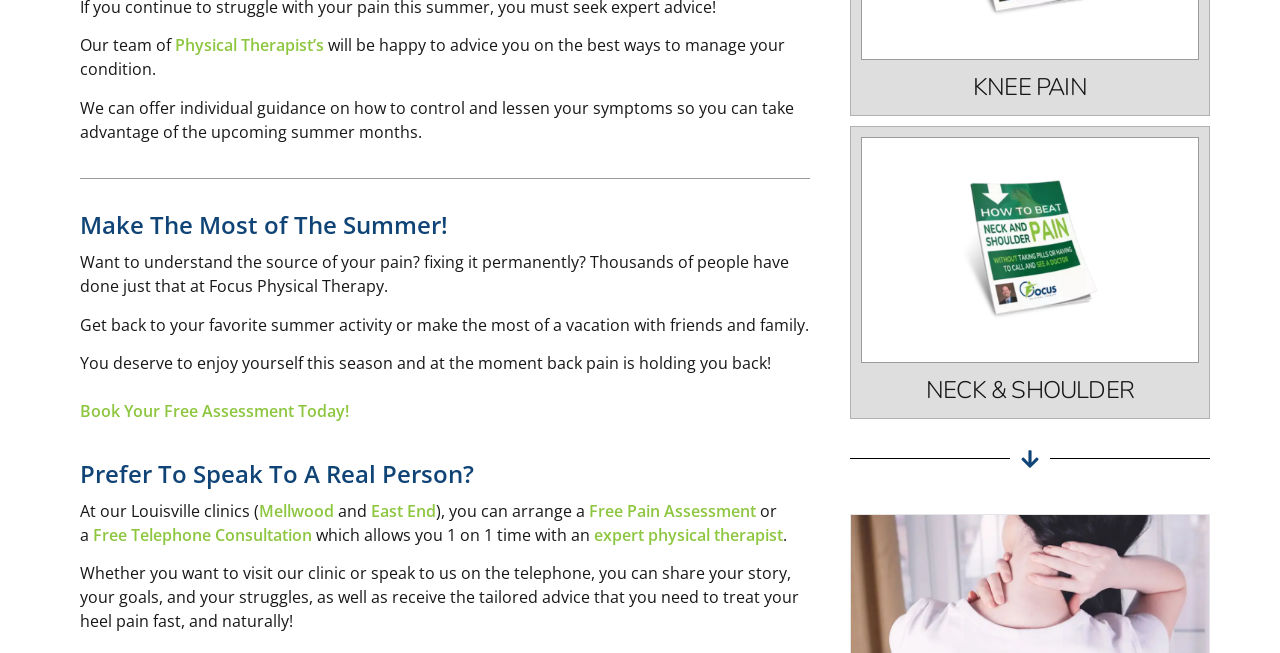Provide a short, one-word or phrase answer to the question below:
What is the alternative to visiting the clinic?

Free Telephone Consultation